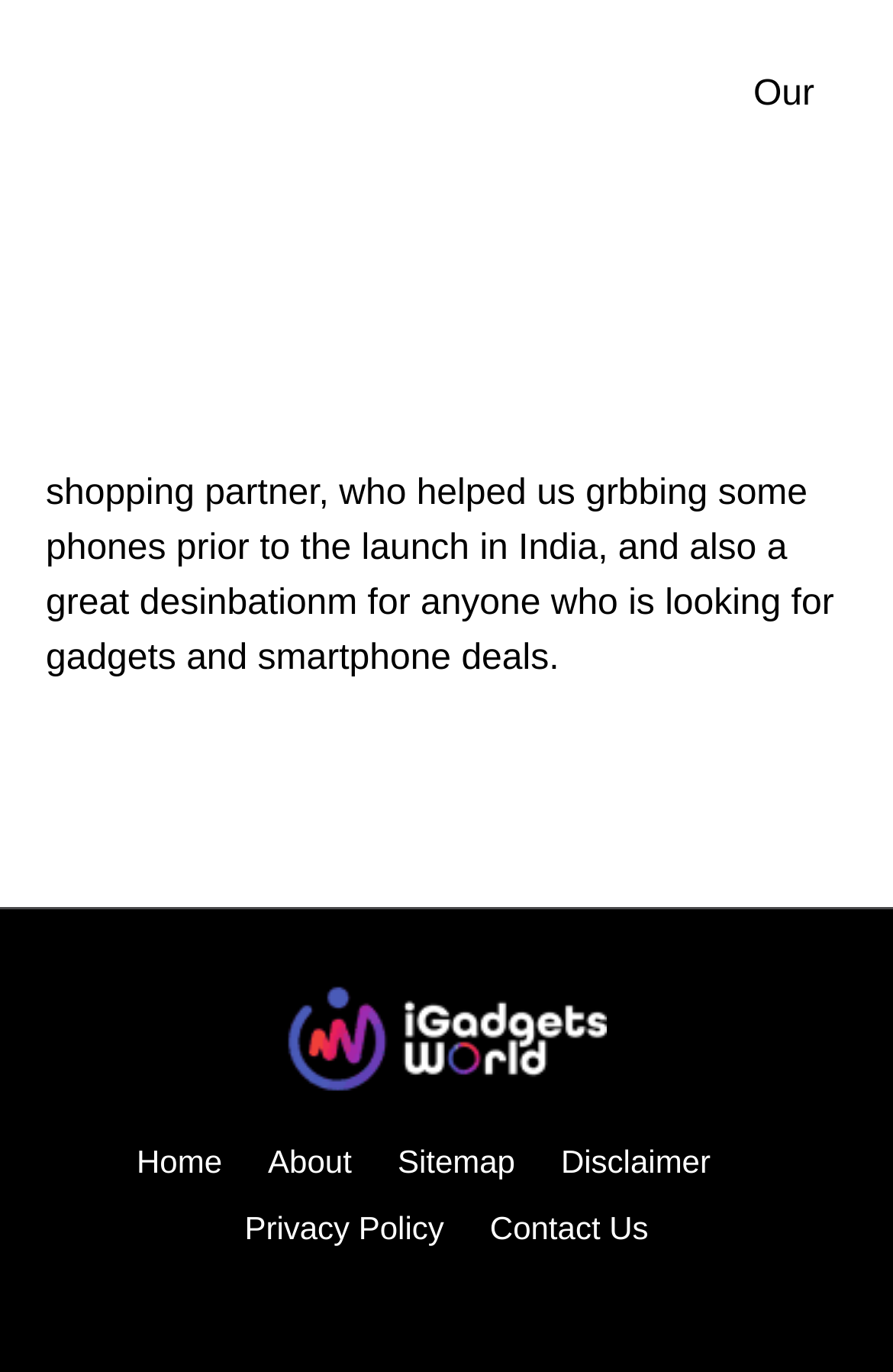Locate the bounding box coordinates of the region to be clicked to comply with the following instruction: "check the sitemap". The coordinates must be four float numbers between 0 and 1, in the form [left, top, right, bottom].

[0.445, 0.83, 0.577, 0.865]